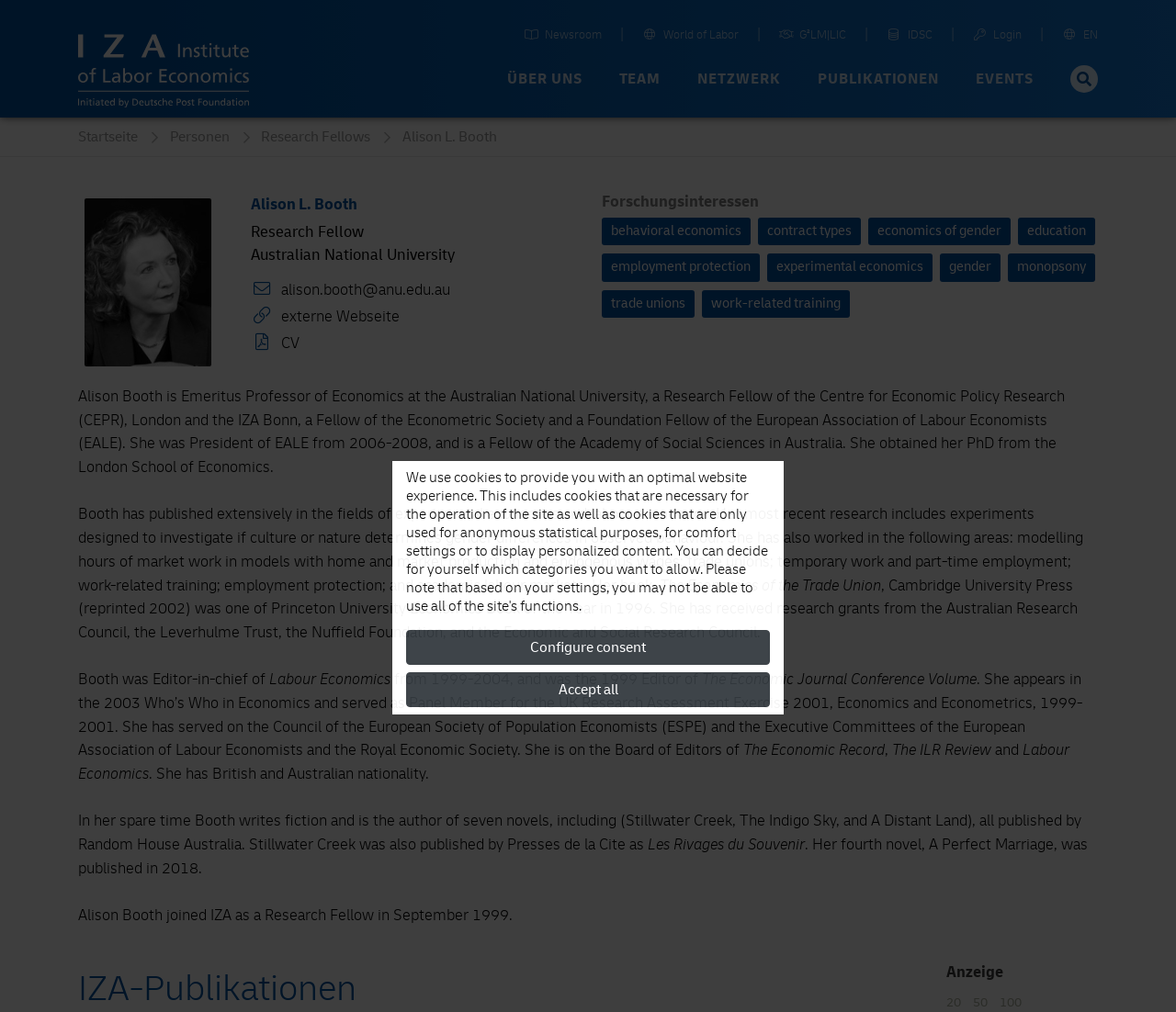Please provide the bounding box coordinates for the UI element as described: "Research Fellows". The coordinates must be four floats between 0 and 1, represented as [left, top, right, bottom].

[0.222, 0.126, 0.342, 0.144]